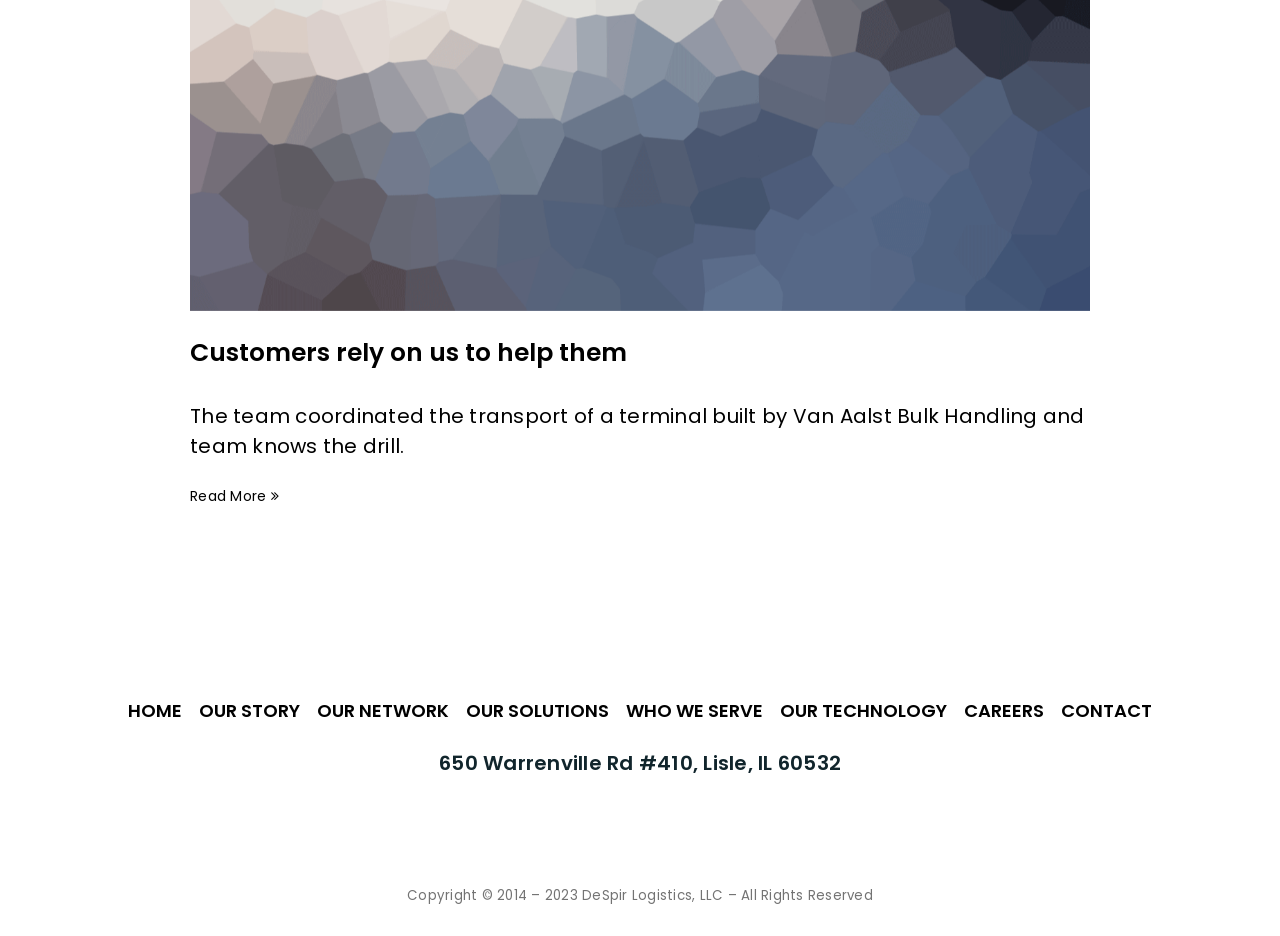What is the purpose of the 'Read More' link?
Please give a detailed and elaborate answer to the question.

I inferred the purpose of the 'Read More' link by looking at its location on the page, which is below the static text element that describes the team's story. The link is likely intended to allow users to read more about the team's story.